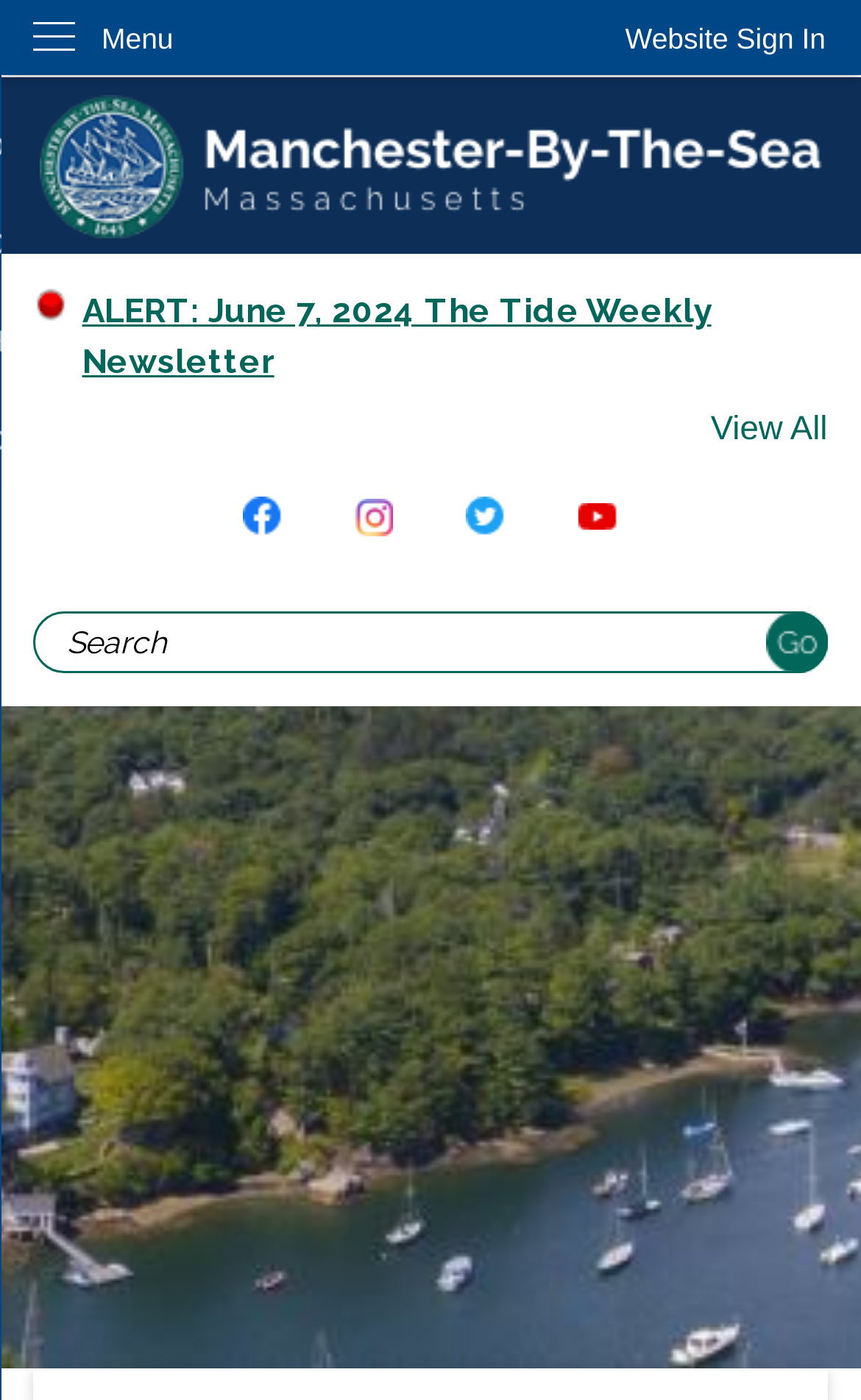Please predict the bounding box coordinates of the element's region where a click is necessary to complete the following instruction: "Sign in to the website". The coordinates should be represented by four float numbers between 0 and 1, i.e., [left, top, right, bottom].

[0.685, 0.0, 1.0, 0.055]